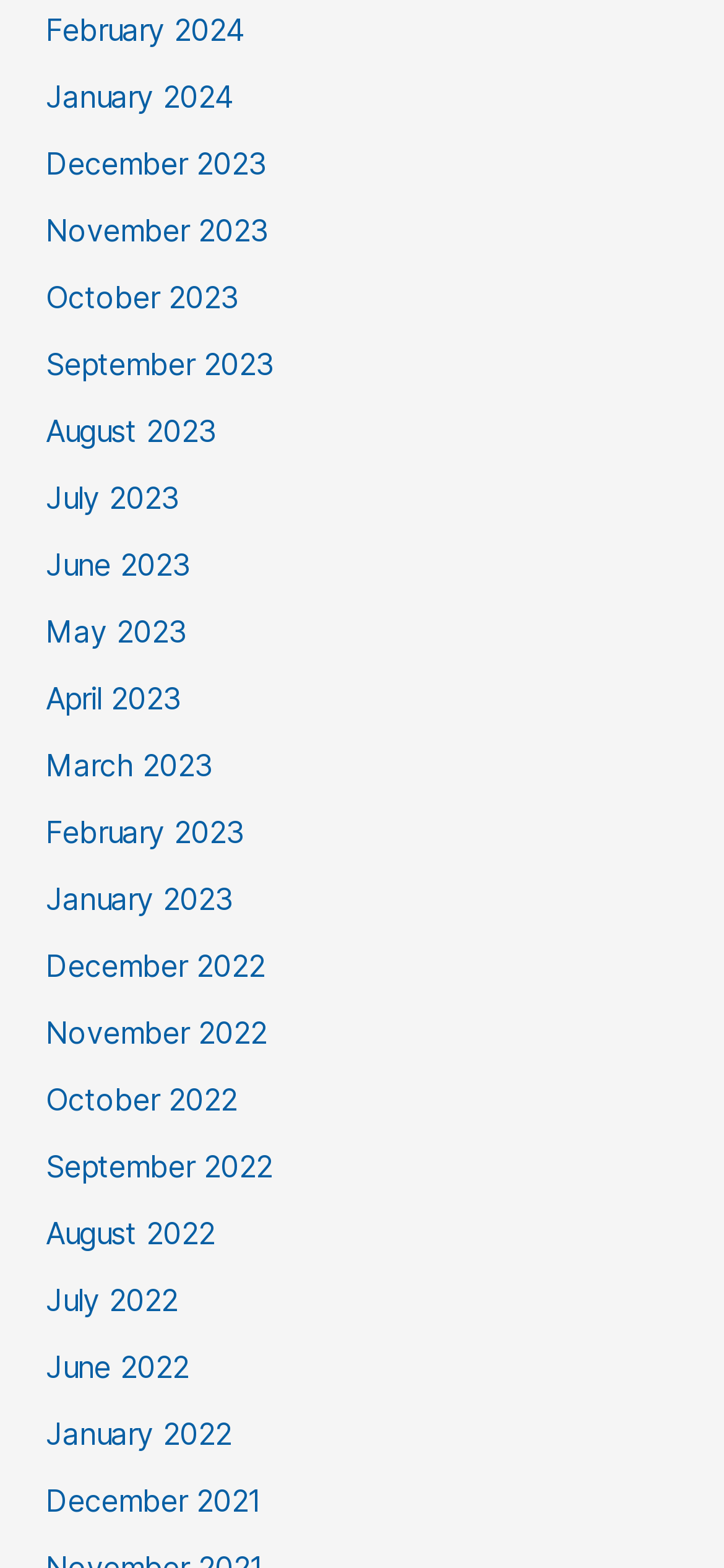Please predict the bounding box coordinates of the element's region where a click is necessary to complete the following instruction: "View February 2024". The coordinates should be represented by four float numbers between 0 and 1, i.e., [left, top, right, bottom].

[0.063, 0.007, 0.34, 0.031]